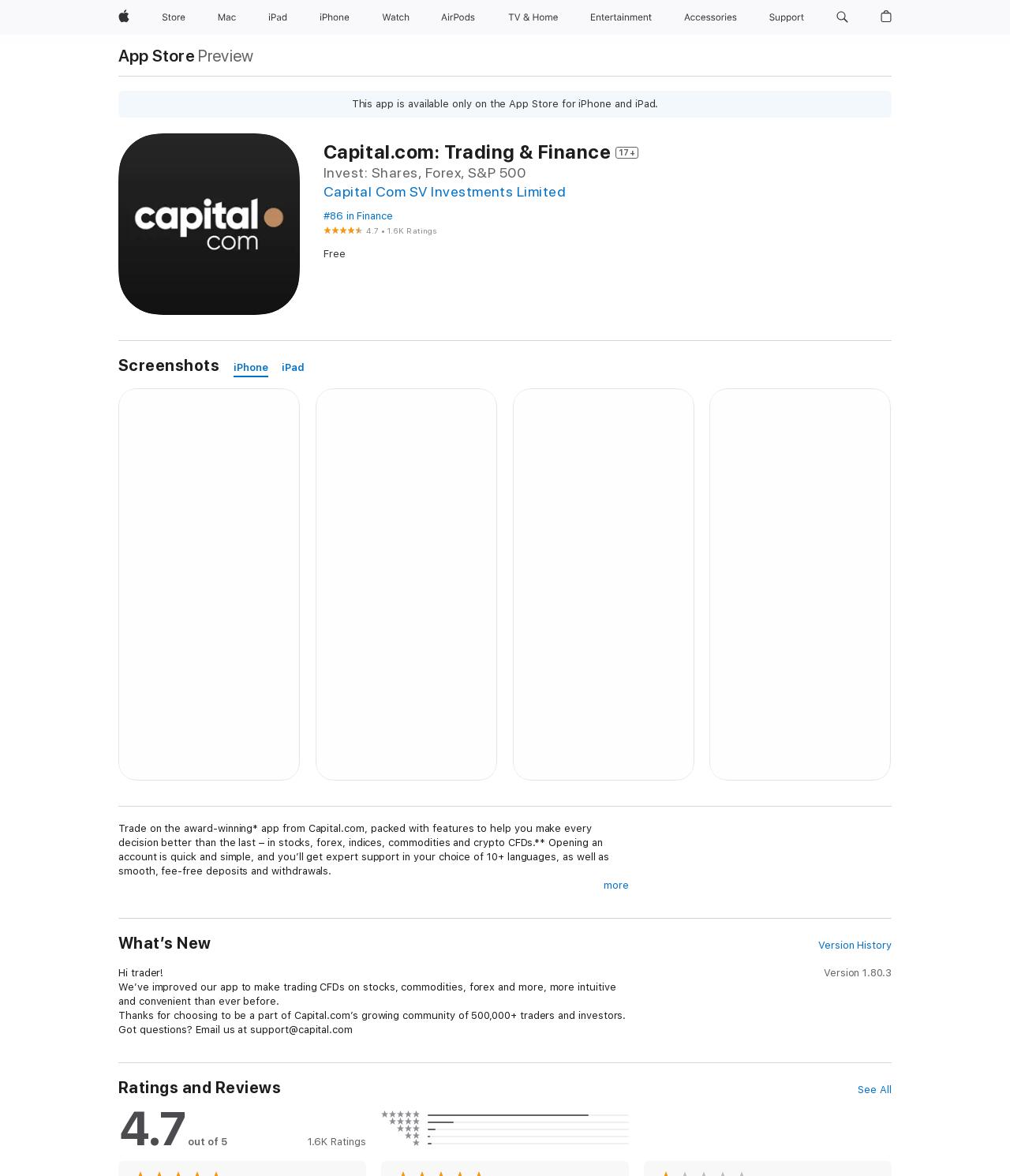Is the app free to download?
Can you give a detailed and elaborate answer to the question?

The information about the app's price can be found in the section where it says 'Free', which is located below the app's name and description.